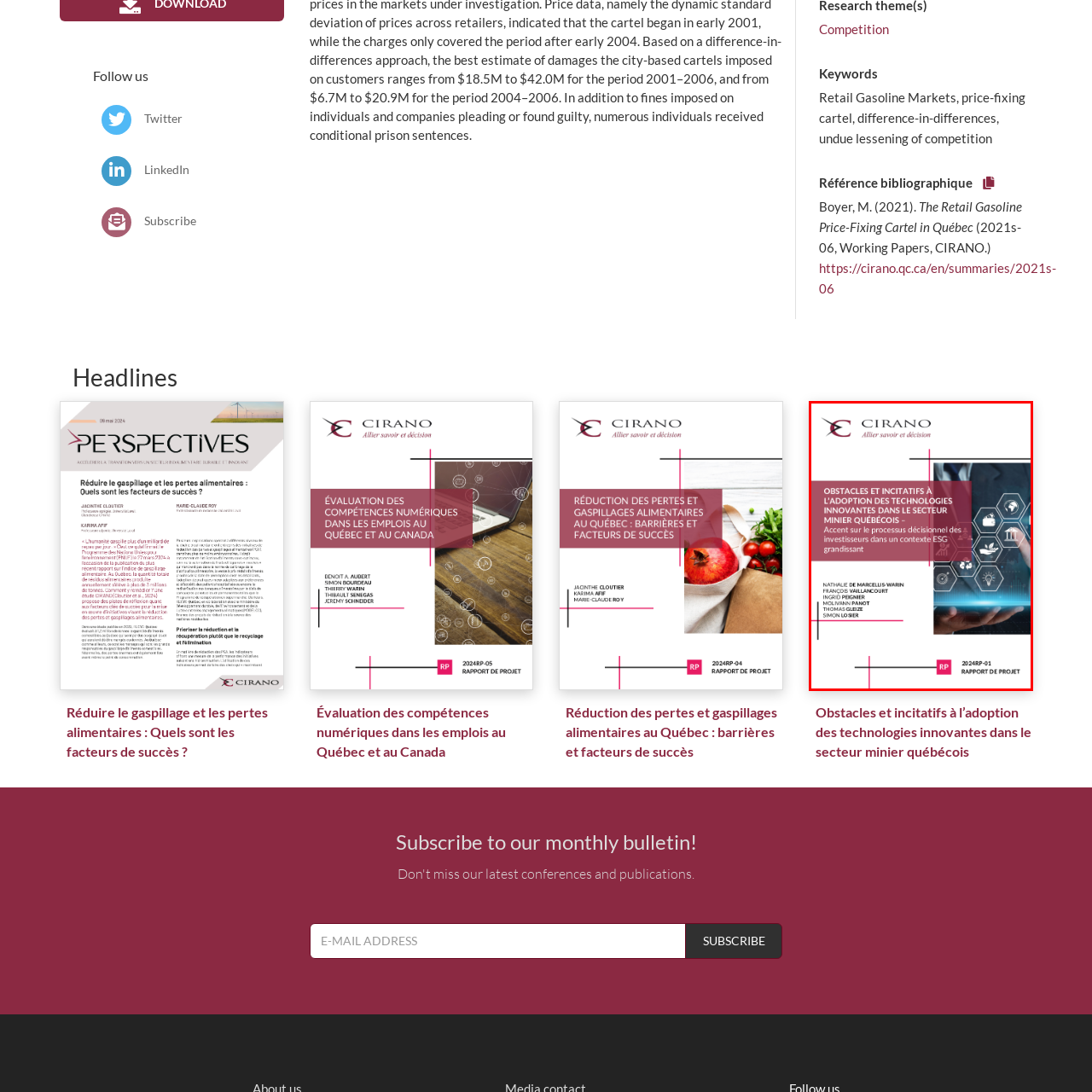Analyze the content inside the red-marked area, What is the reference code of the publication? Answer using only one word or a concise phrase.

2024RP-01